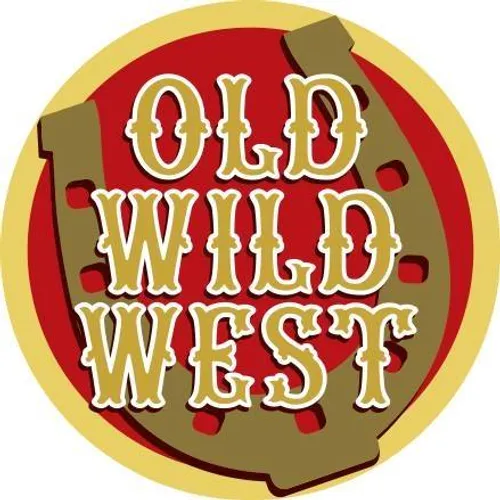Give a thorough explanation of the elements present in the image.

The image features a vibrant logo for "Old Wild West," prominently displaying the text in a playful Western-style font. The logo is set against a circular background, where a horseshoe adds a thematic touch, symbolizing luck and the spirit of the Wild West. The predominant colors are red and gold, evoking a warm, inviting atmosphere that aligns with the rustic charm often associated with Western-themed establishments. This logo is likely emblematic of a steakhouse or dining experience reflecting the adventurous and hearty essence of the Old West, emphasizing a unique culinary journey in a lively setting.